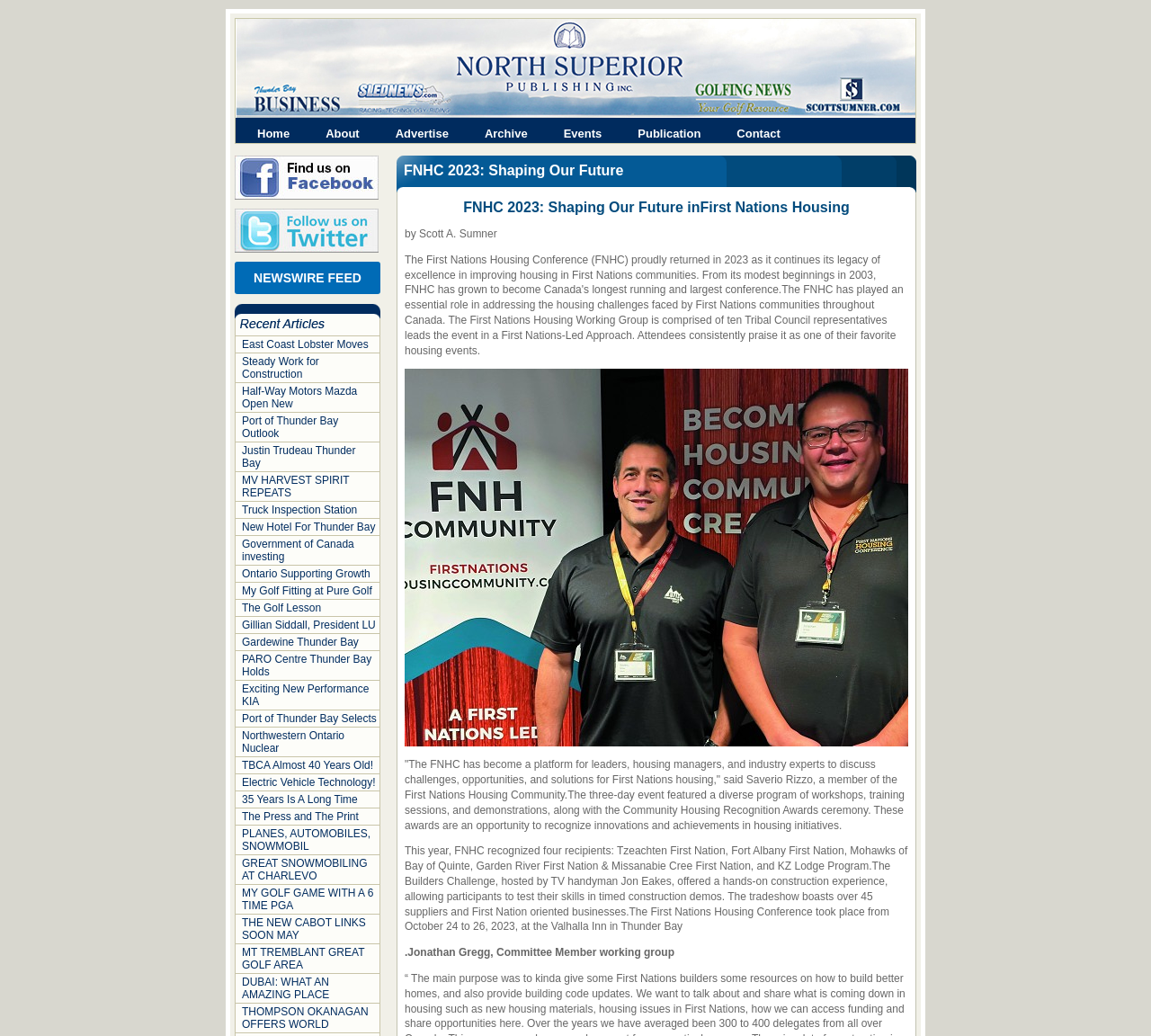How many recipients were recognized by FNHC?
Provide a detailed answer to the question using information from the image.

The number of recipients recognized by FNHC can be found in the paragraph of text that mentions the Community Housing Recognition Awards ceremony, which states that 'This year, FNHC recognized four recipients...'.